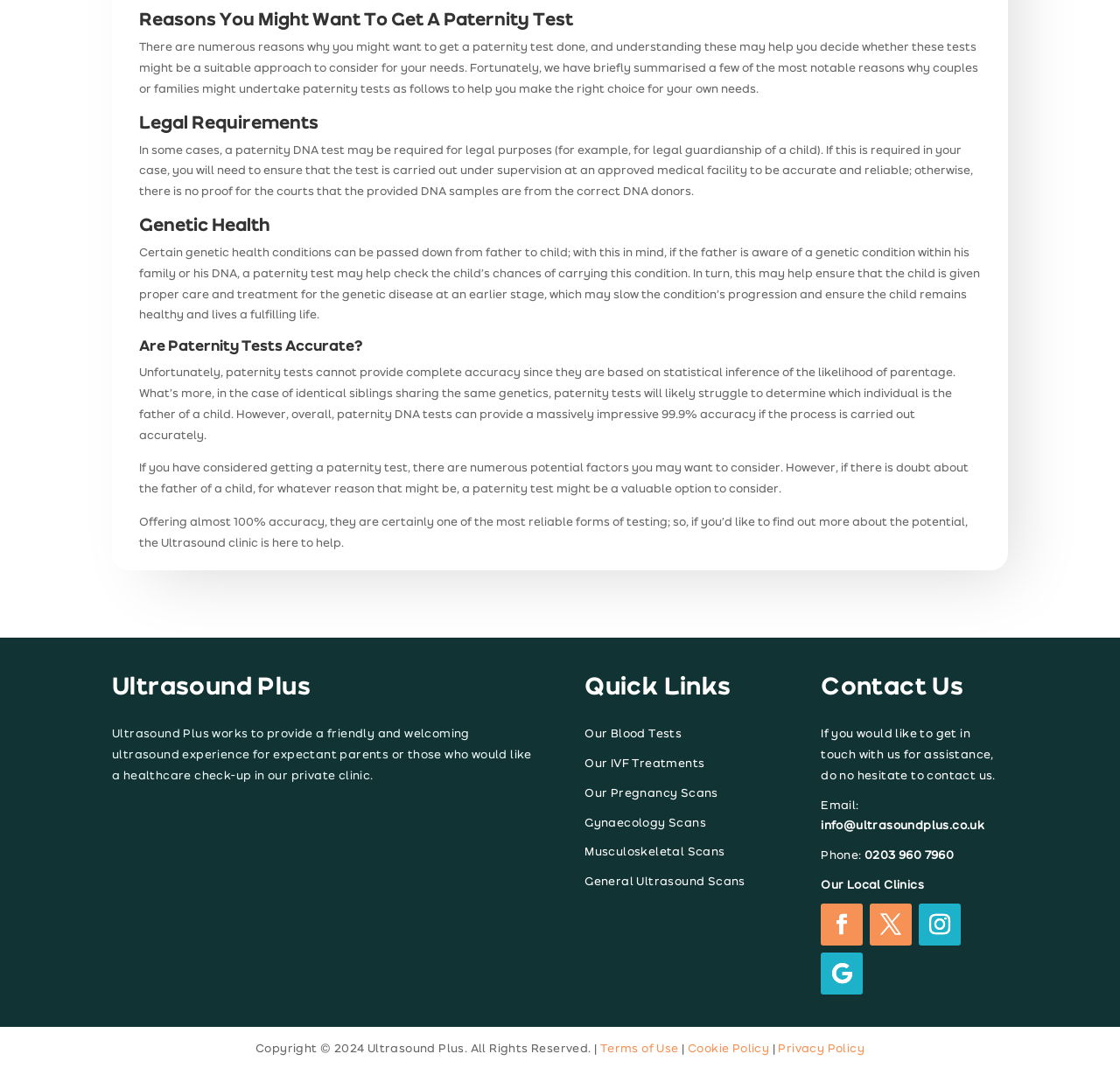Please identify the bounding box coordinates of the element that needs to be clicked to execute the following command: "Contact us via email". Provide the bounding box using four float numbers between 0 and 1, formatted as [left, top, right, bottom].

[0.733, 0.765, 0.879, 0.779]